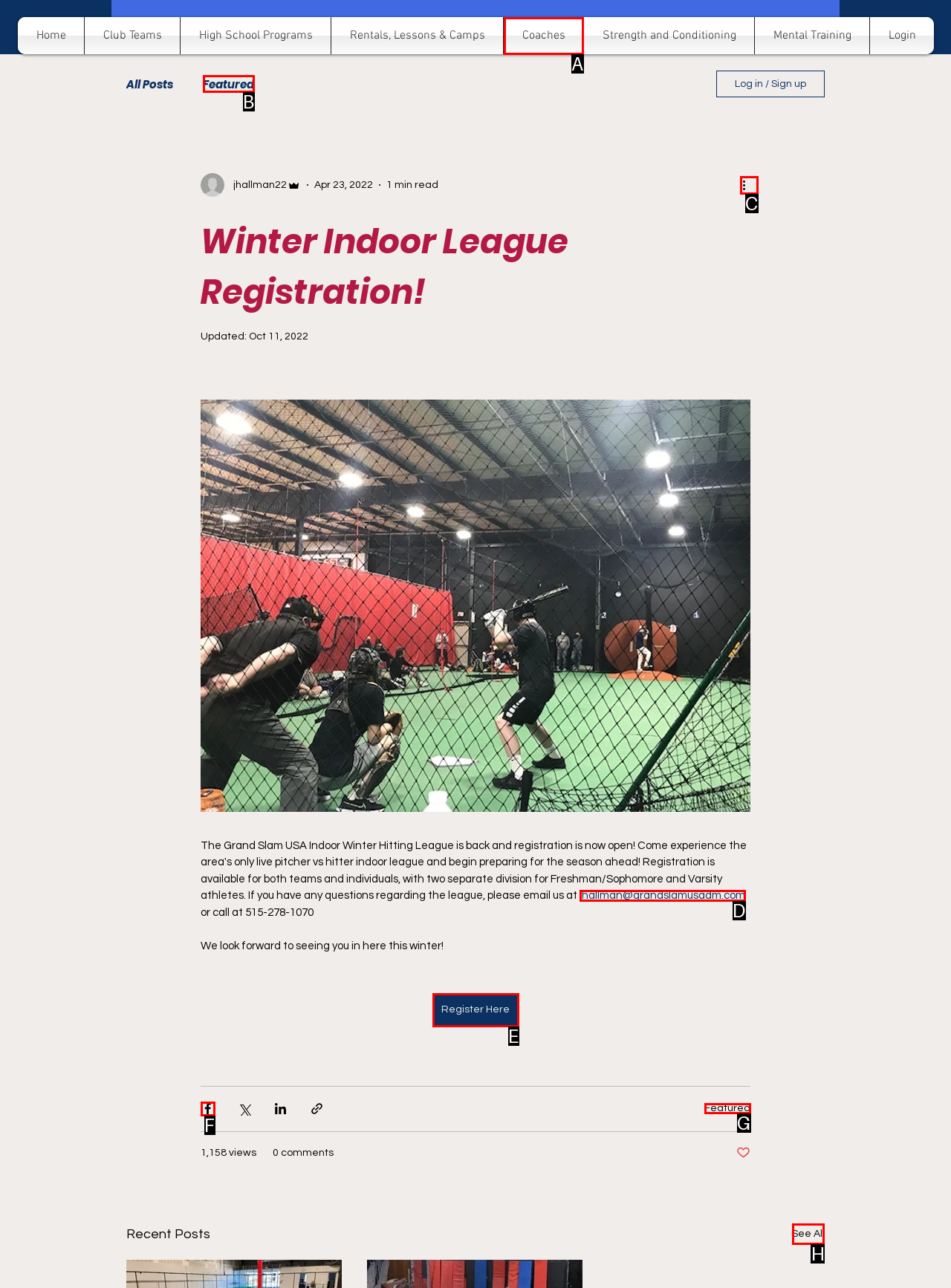Tell me which one HTML element I should click to complete the following task: Click on the 'See All' link Answer with the option's letter from the given choices directly.

H